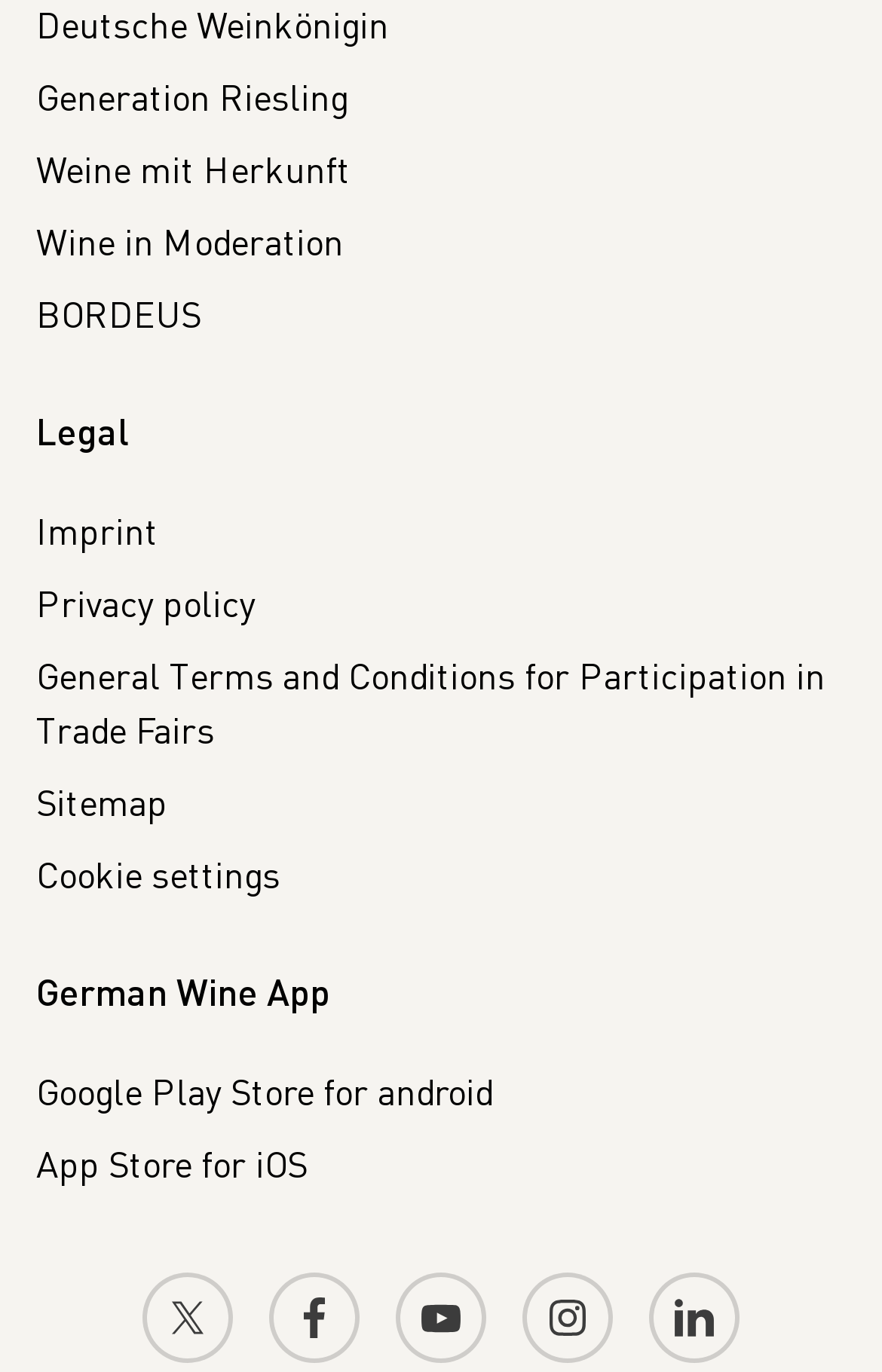Please identify the bounding box coordinates of the element's region that I should click in order to complete the following instruction: "Click on Generation Riesling". The bounding box coordinates consist of four float numbers between 0 and 1, i.e., [left, top, right, bottom].

[0.041, 0.045, 0.395, 0.098]